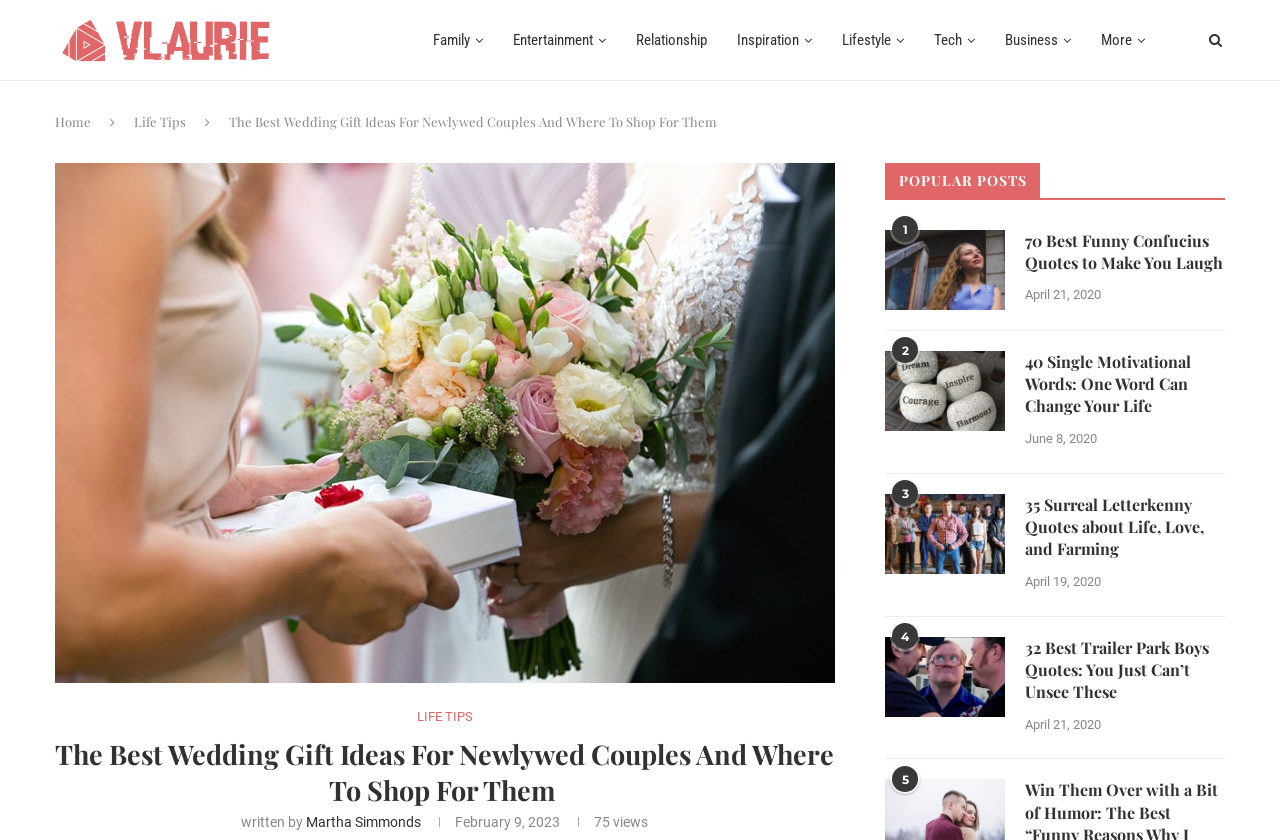Please specify the bounding box coordinates of the clickable region necessary for completing the following instruction: "Read the article 'The Best Wedding Gift Ideas For Newlywed Couples And Where To Shop For Them'". The coordinates must consist of four float numbers between 0 and 1, i.e., [left, top, right, bottom].

[0.179, 0.135, 0.562, 0.155]